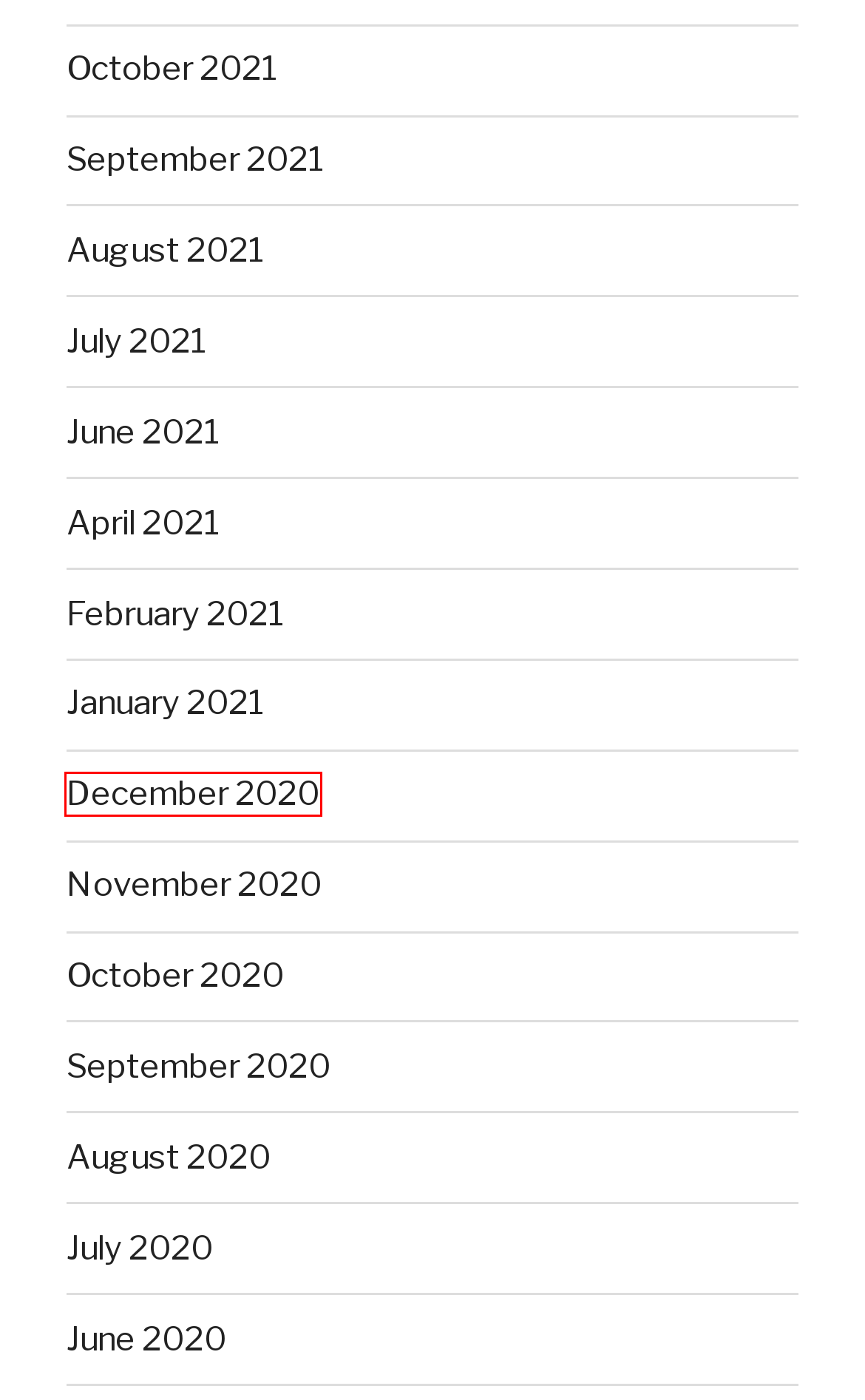Examine the screenshot of a webpage with a red bounding box around a specific UI element. Identify which webpage description best matches the new webpage that appears after clicking the element in the red bounding box. Here are the candidates:
A. October 2021 – Bikini Armor Battle Damage
B. January 2021 – Bikini Armor Battle Damage
C. December 2020 – Bikini Armor Battle Damage
D. October 2020 – Bikini Armor Battle Damage
E. April 2021 – Bikini Armor Battle Damage
F. September 2021 – Bikini Armor Battle Damage
G. November 2020 – Bikini Armor Battle Damage
H. February 2021 – Bikini Armor Battle Damage

C